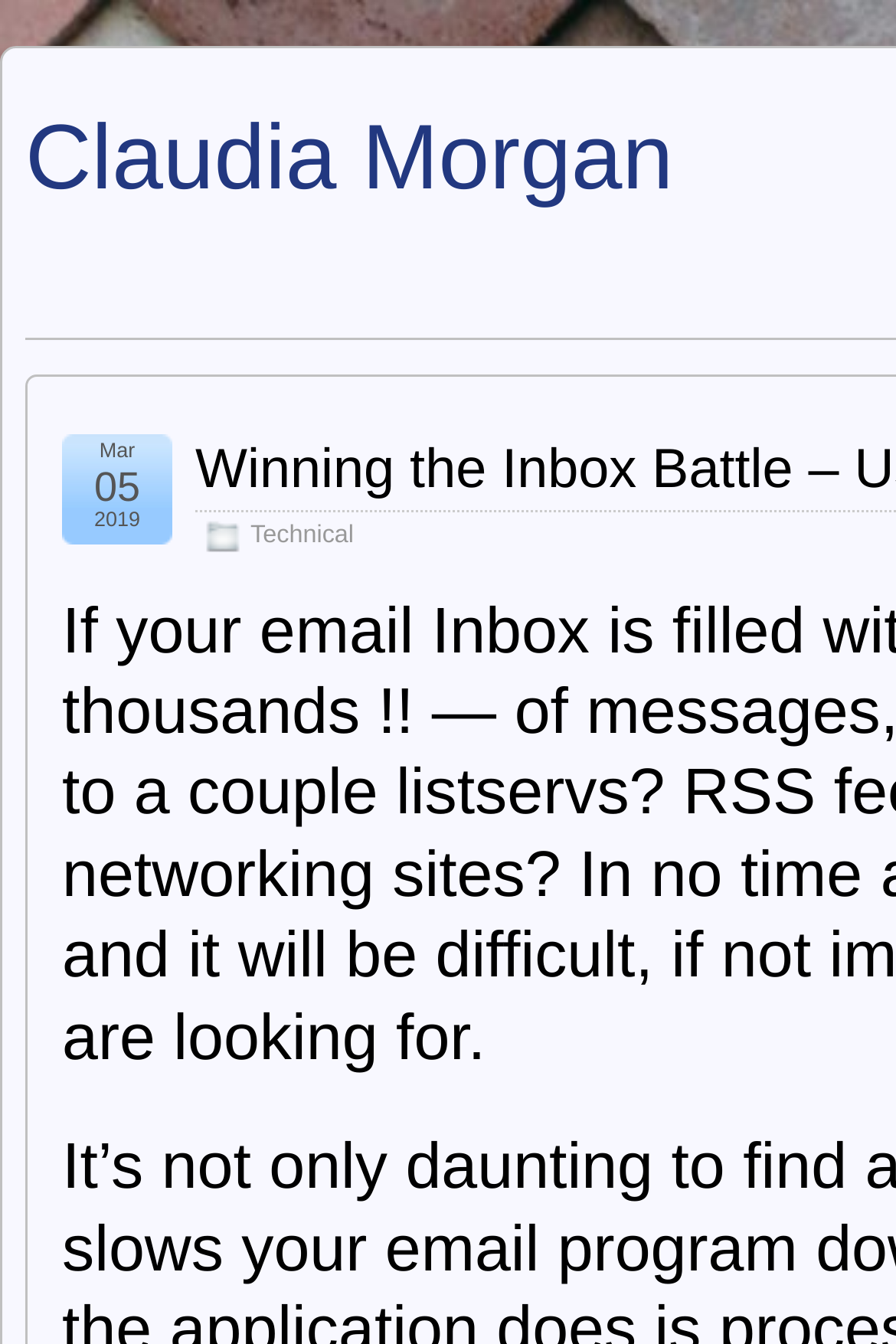Can you locate the main headline on this webpage and provide its text content?

Winning the Inbox Battle – Use Filters/Rules !